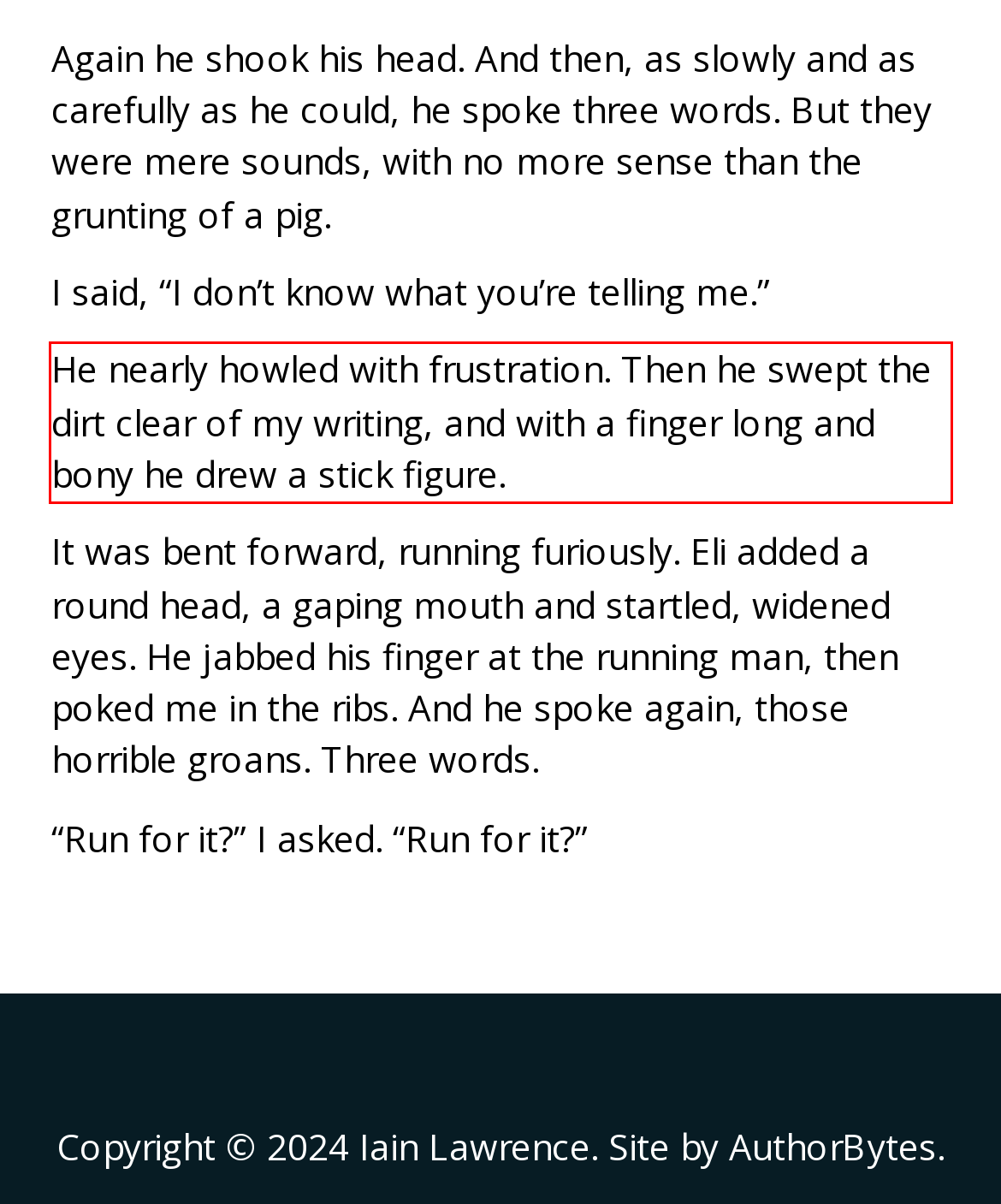There is a UI element on the webpage screenshot marked by a red bounding box. Extract and generate the text content from within this red box.

He nearly howled with frustration. Then he swept the dirt clear of my writing, and with a finger long and bony he drew a stick figure.